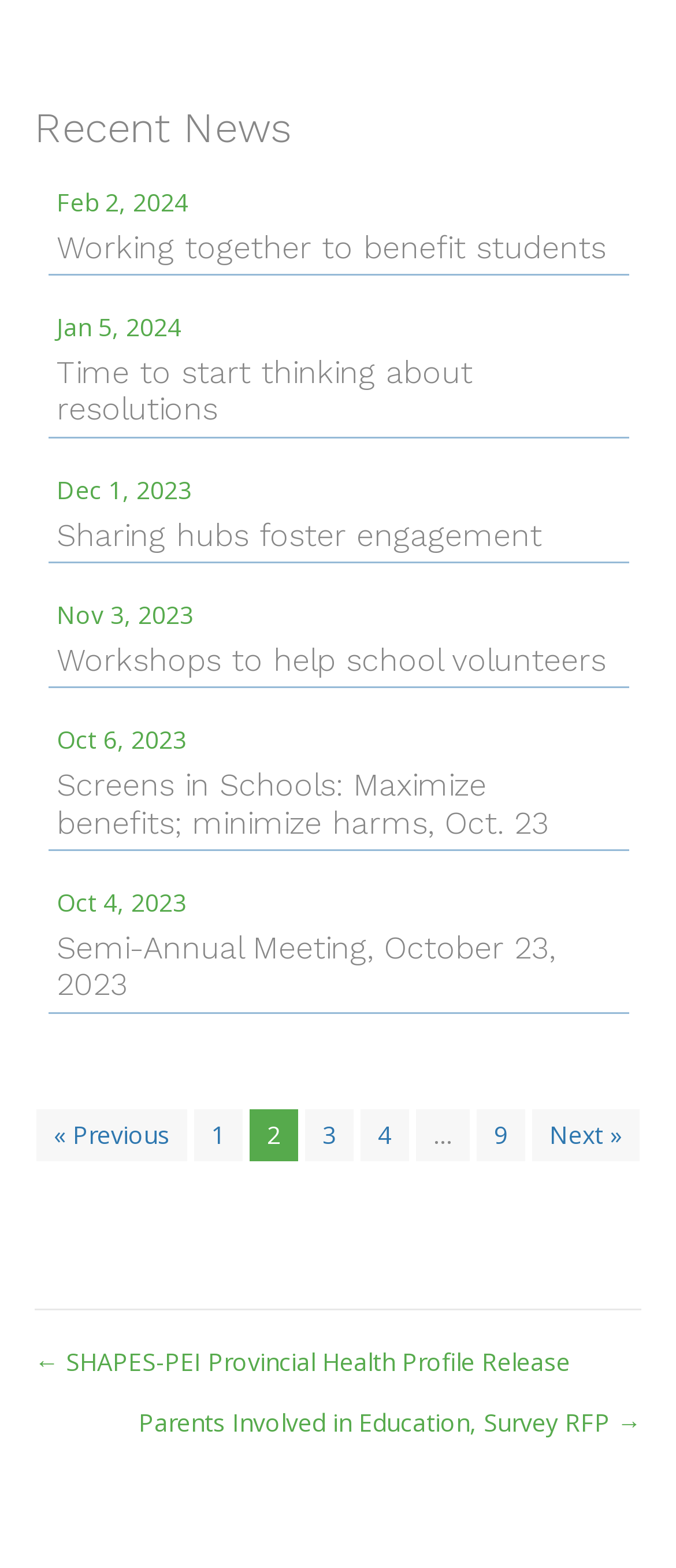What is the date of the second news article?
Using the information from the image, provide a comprehensive answer to the question.

The second news article has a heading element with the date 'Jan 5, 2024', which indicates the date of the article.